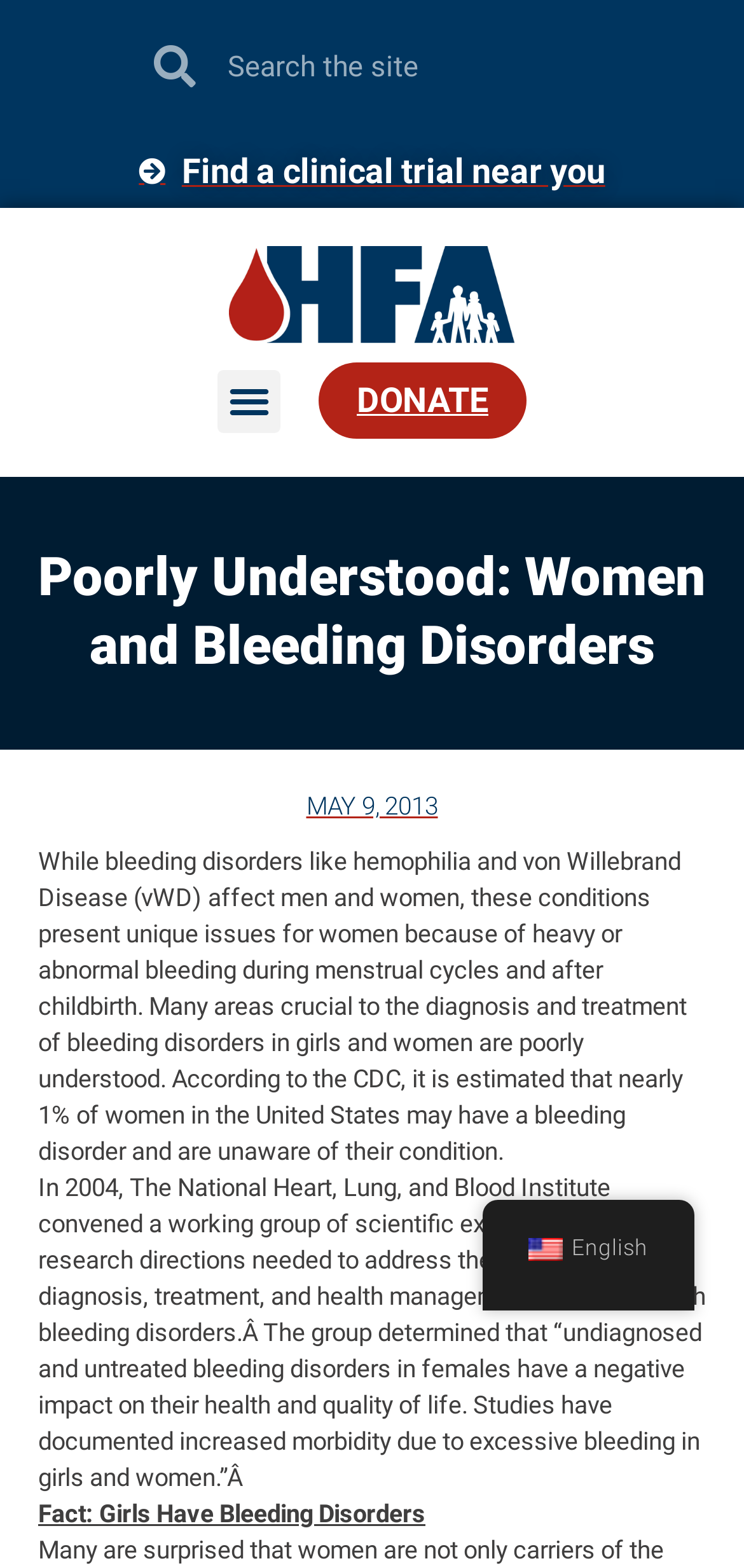Answer the following query with a single word or phrase:
What is the estimated percentage of women with bleeding disorders in the US?

Nearly 1%